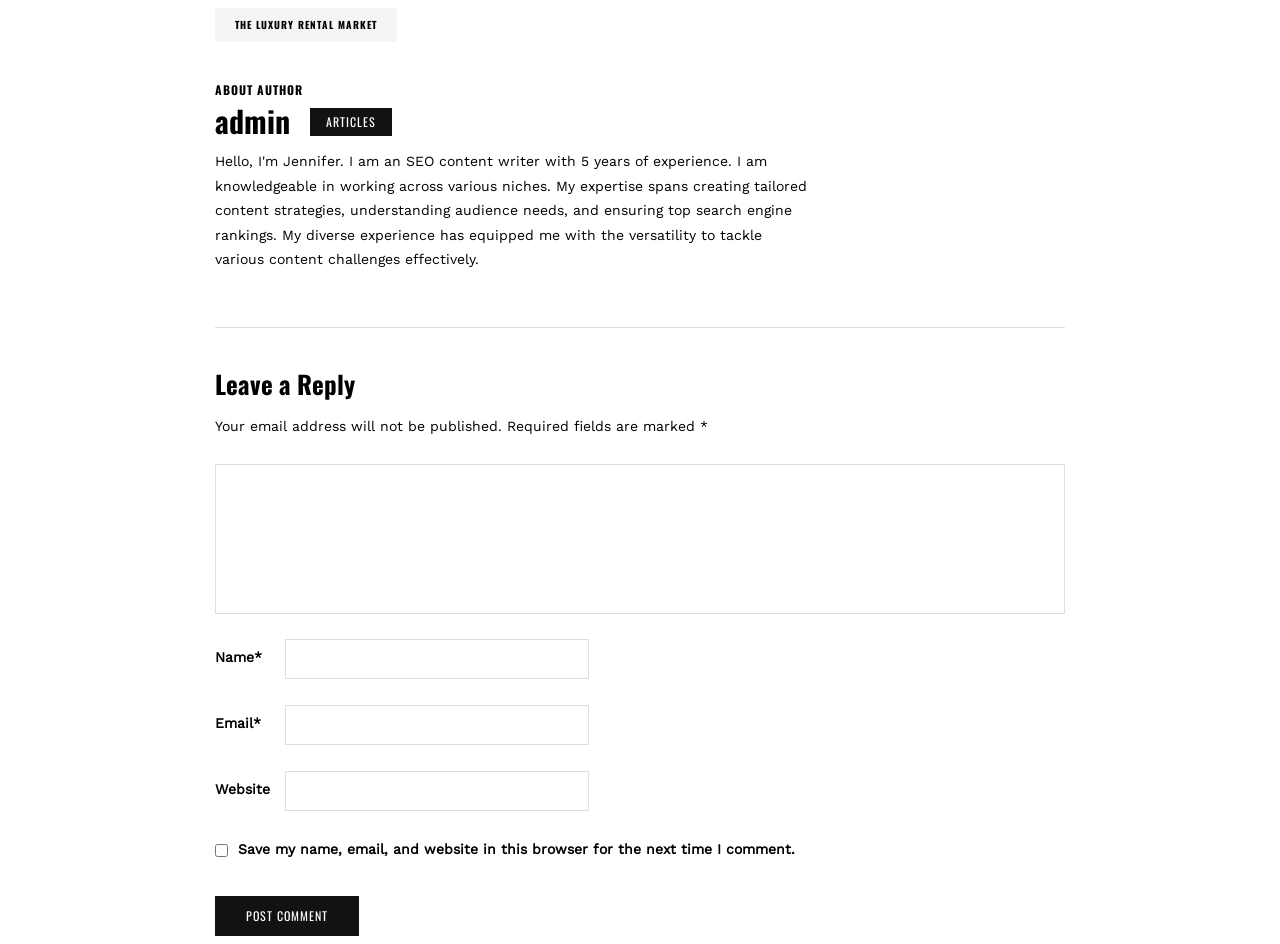What is the purpose of the text box below 'Email'? Examine the screenshot and reply using just one word or a brief phrase.

Enter email address